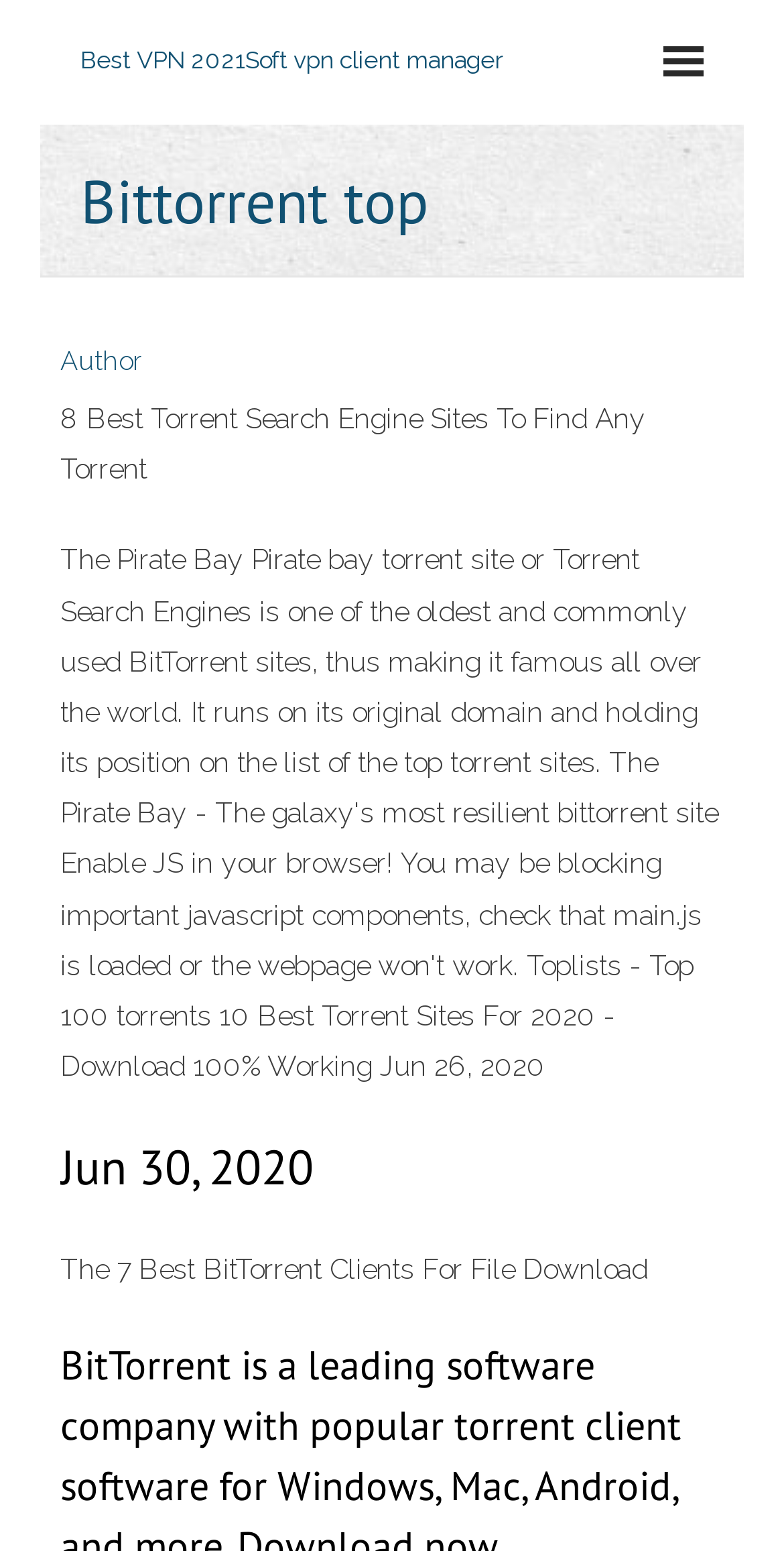What is the topic of the second article?
Please give a detailed and elaborate answer to the question.

Based on the webpage content, I can see that the second article is discussing BitTorrent clients, as indicated by the StaticText element with the text 'The 7 Best BitTorrent Clients For File Download'.